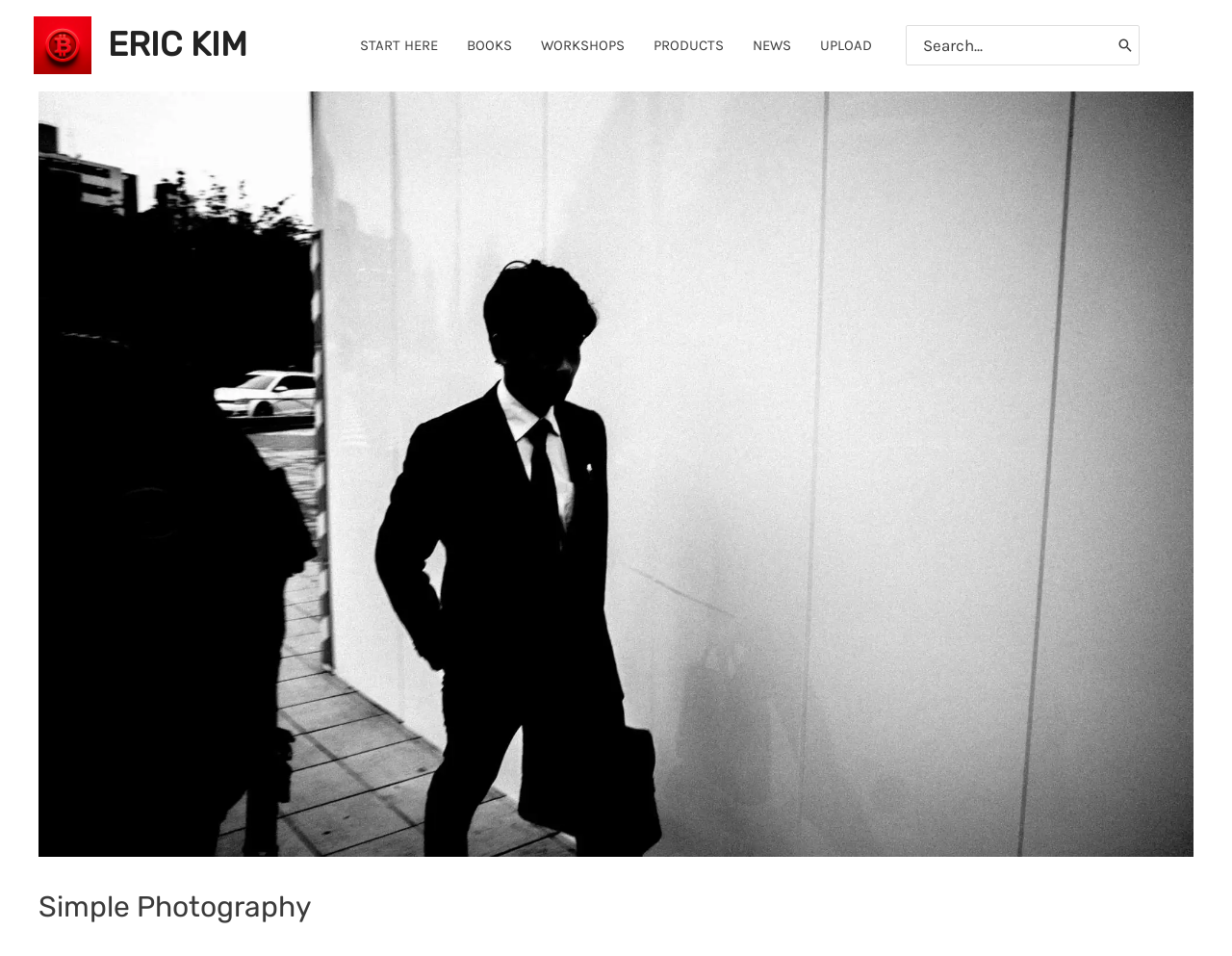Identify the bounding box coordinates of the clickable region required to complete the instruction: "Search for something". The coordinates should be given as four float numbers within the range of 0 and 1, i.e., [left, top, right, bottom].

[0.736, 0.027, 0.924, 0.068]